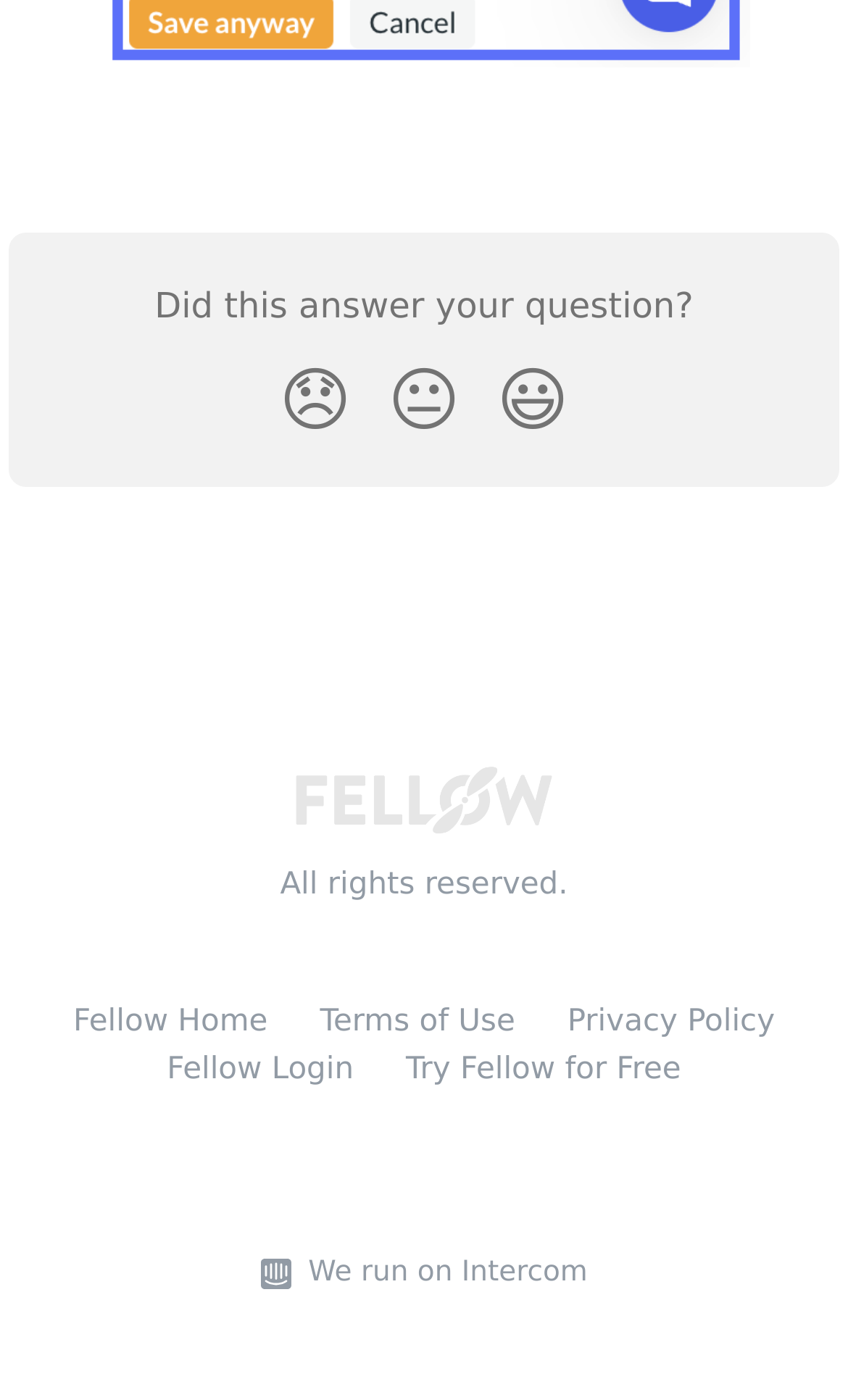How many reaction buttons are there?
Look at the image and provide a detailed response to the question.

I counted the number of reaction buttons below the 'Did this answer your question?' text, and there are three buttons: 'Disappointed Reaction', 'Neutral Reaction', and 'Smiley Reaction'.